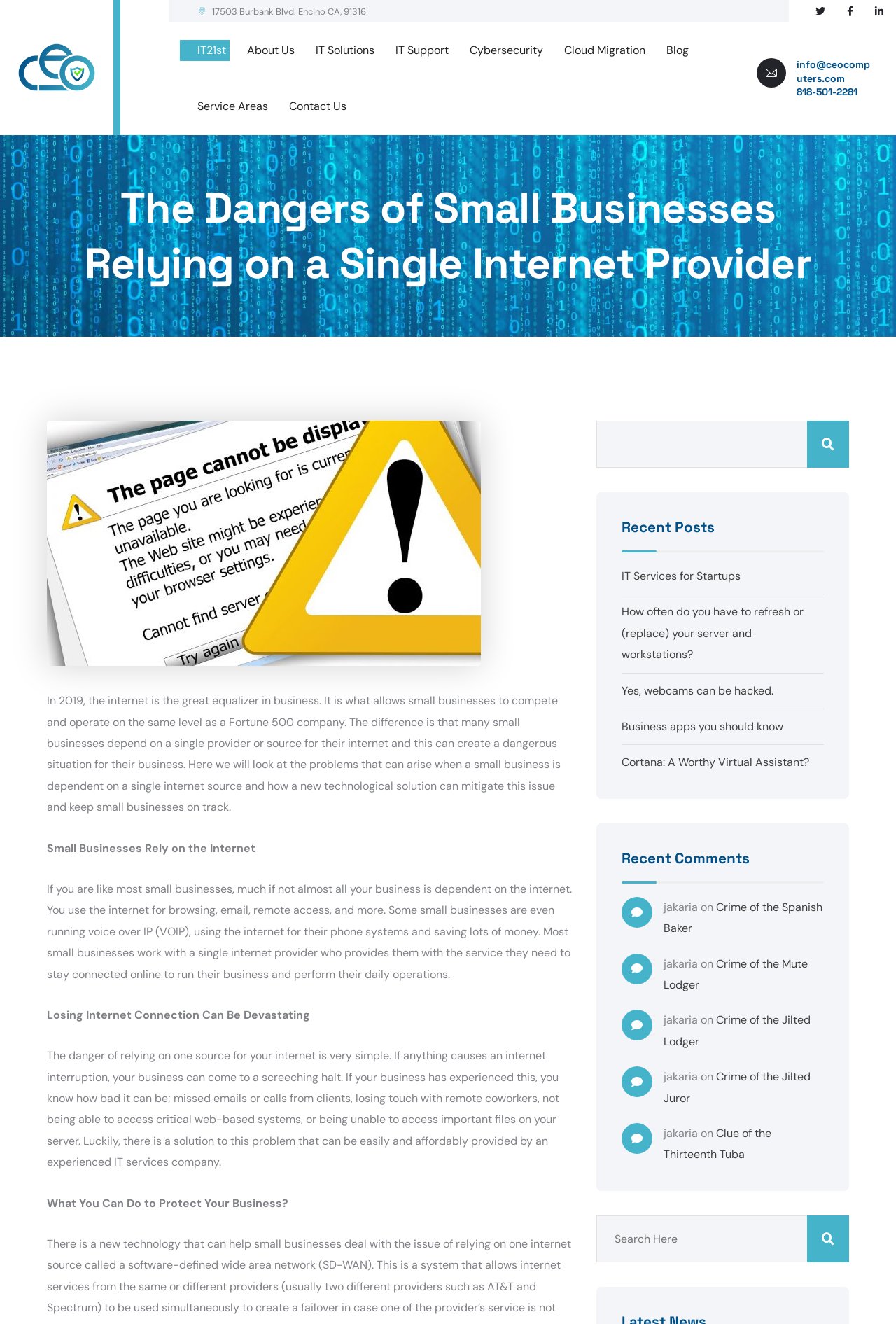Analyze the image and deliver a detailed answer to the question: What is the purpose of the search bar at the top right corner?

The search bar is a common web element that allows users to search for specific content within the website. In this case, the search bar is located at the top right corner of the webpage, and it is likely that users can enter keywords or phrases to search for relevant articles or information on the website.